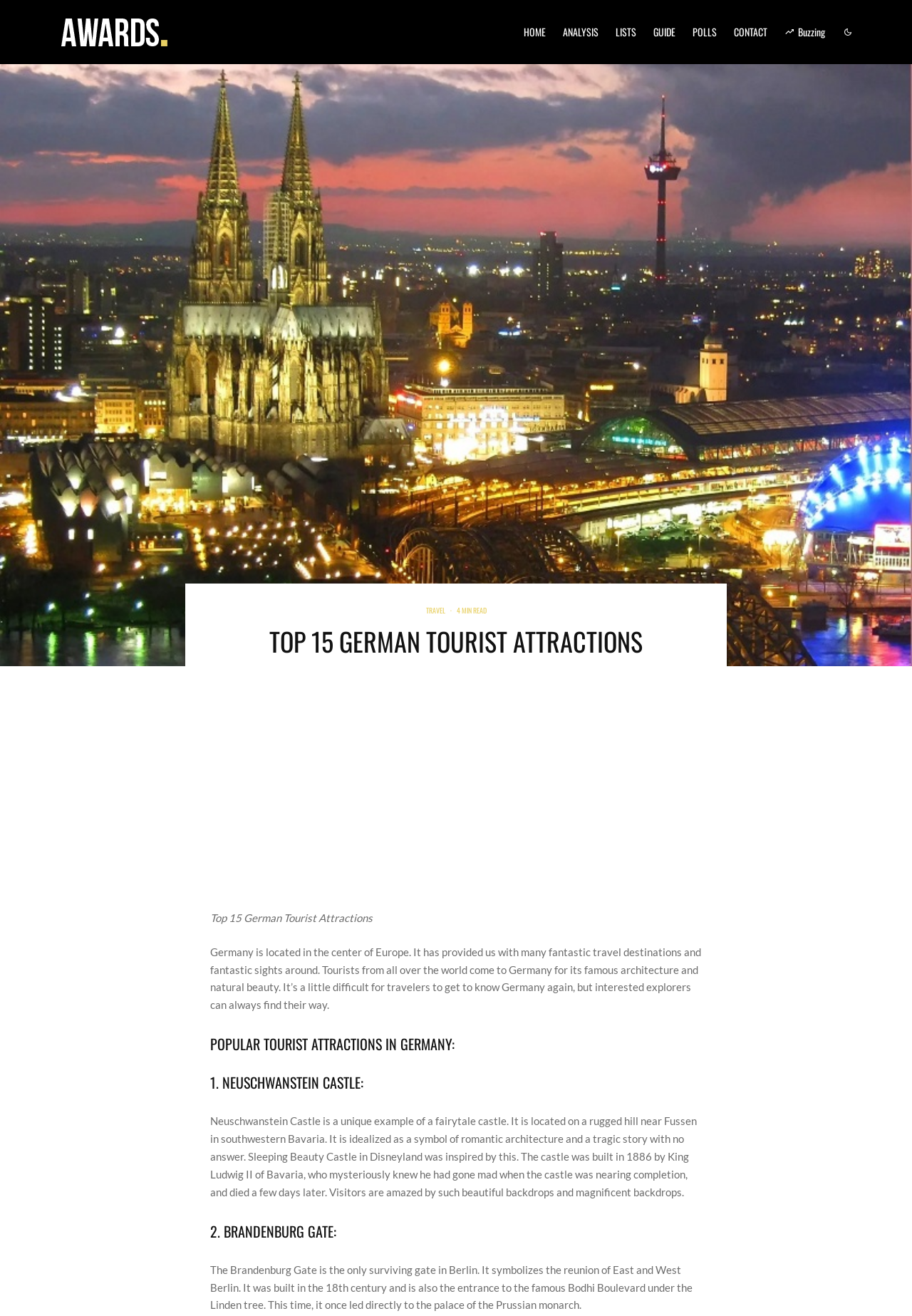What is the category of the link 'GUIDE'?
Using the image as a reference, deliver a detailed and thorough answer to the question.

The link 'GUIDE' is categorized under 'TRAVEL' based on its position in the navigation menu, which includes other travel-related links such as 'HOME', 'ANALYSIS', 'LISTS', and 'POLLS'.